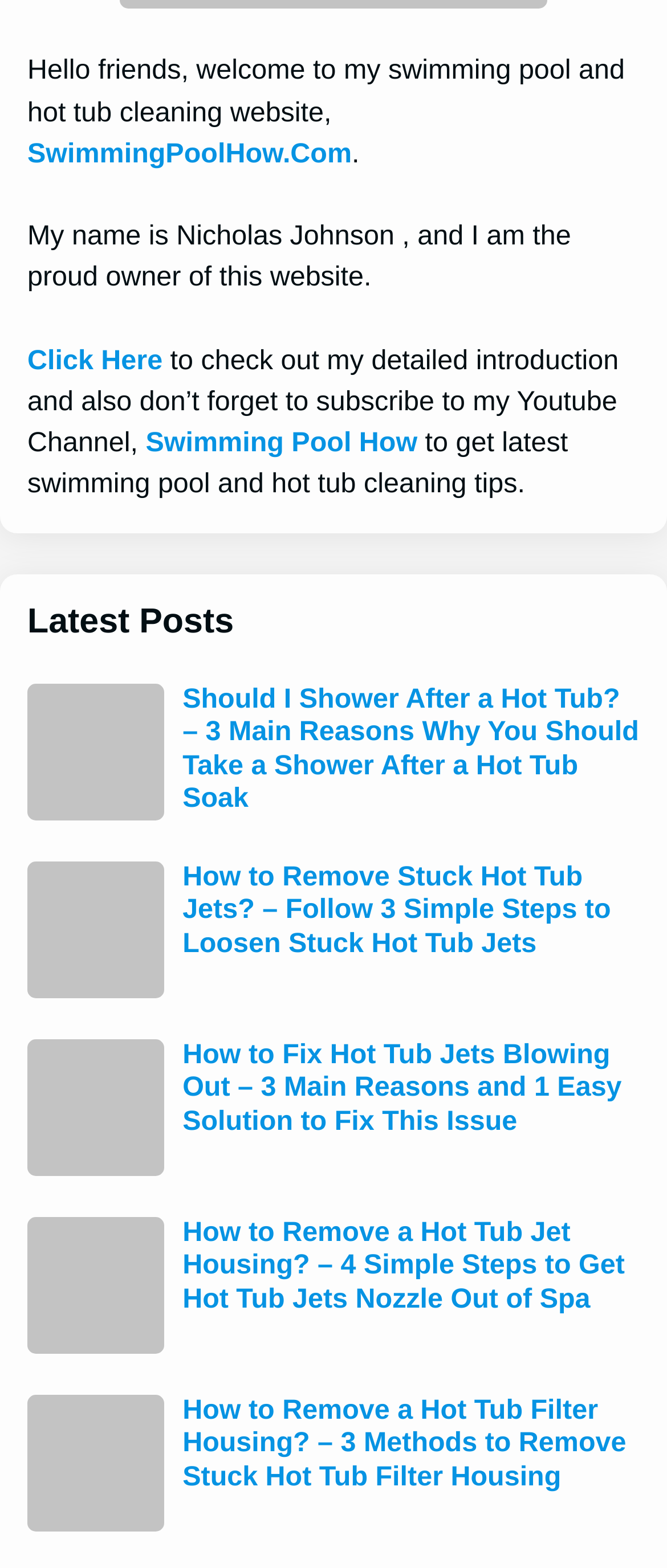Answer the question in one word or a short phrase:
How many articles are listed on the webpage?

5